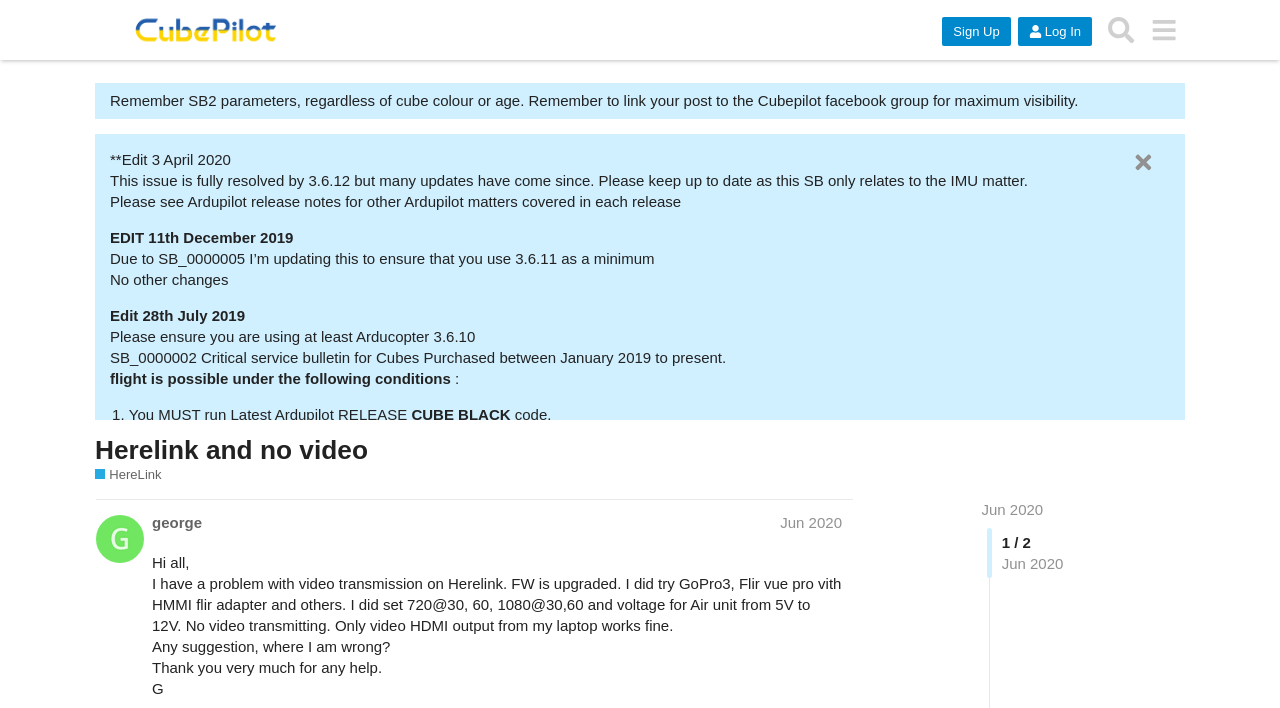Extract the main title from the webpage.

Herelink and no video